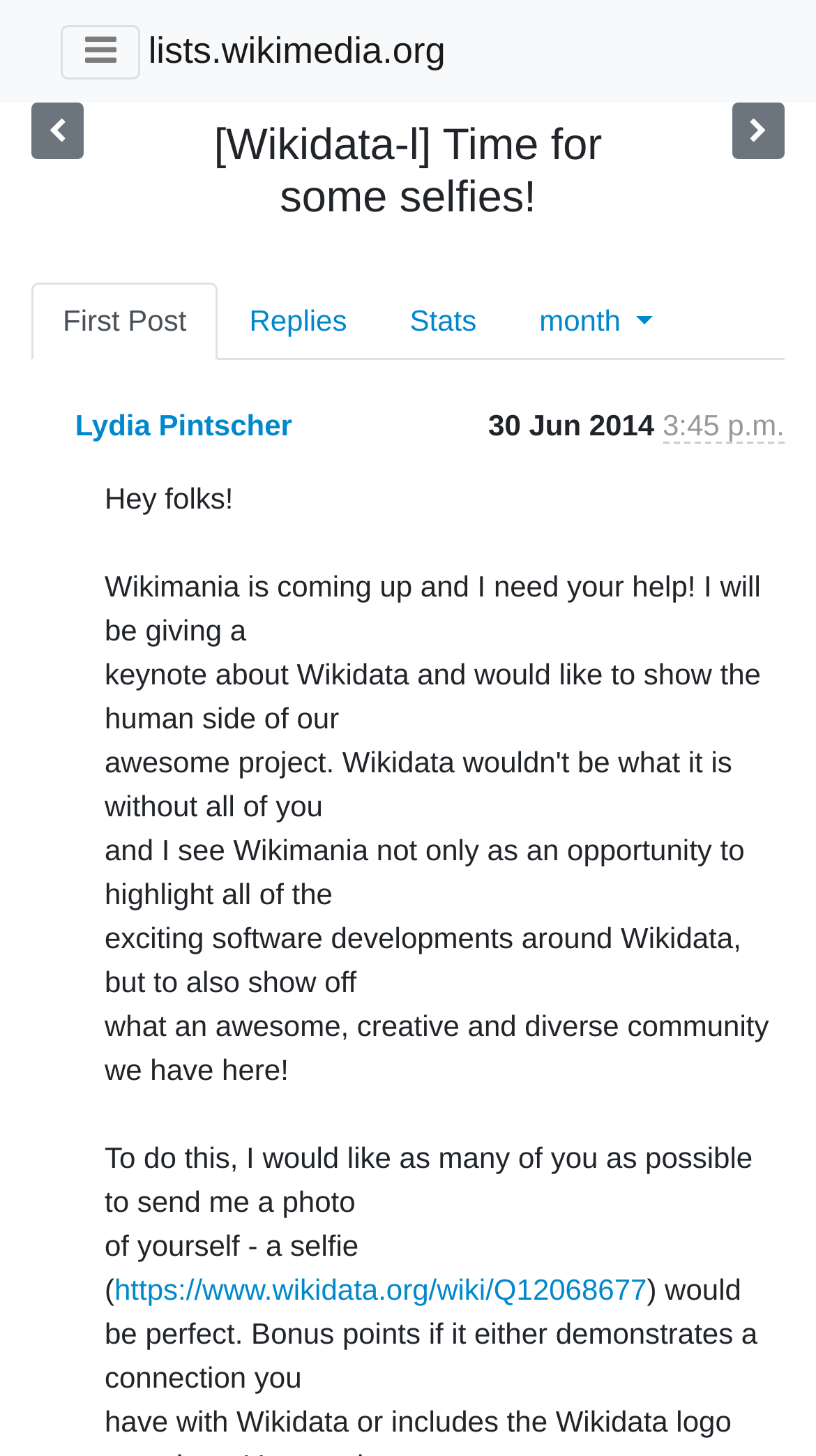How many links are there in the webpage?
Identify the answer in the screenshot and reply with a single word or phrase.

7